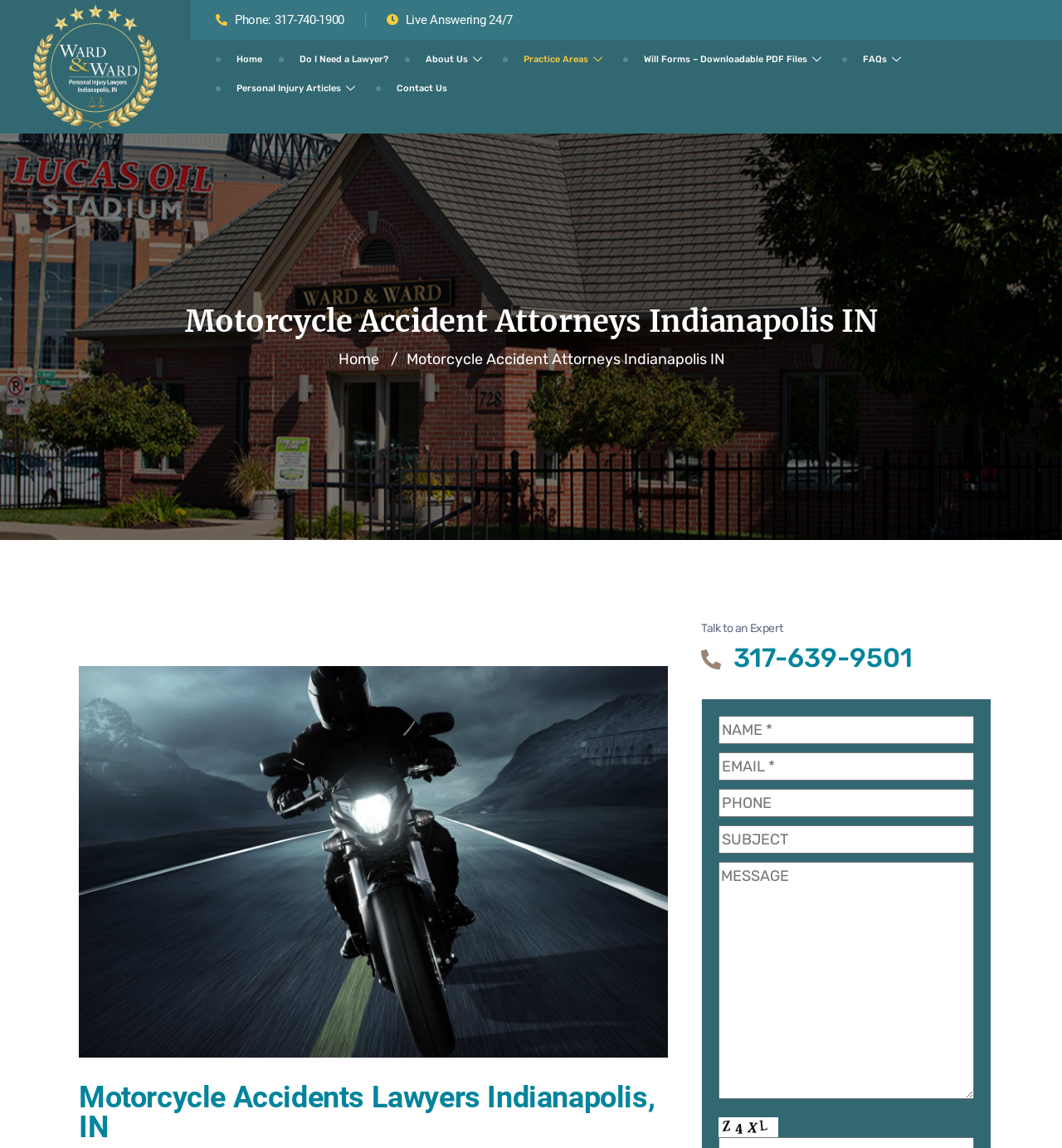From the screenshot, find the bounding box of the UI element matching this description: "Do I Need a Lawyer?". Supply the bounding box coordinates in the form [left, top, right, bottom], each a float between 0 and 1.

[0.263, 0.039, 0.382, 0.064]